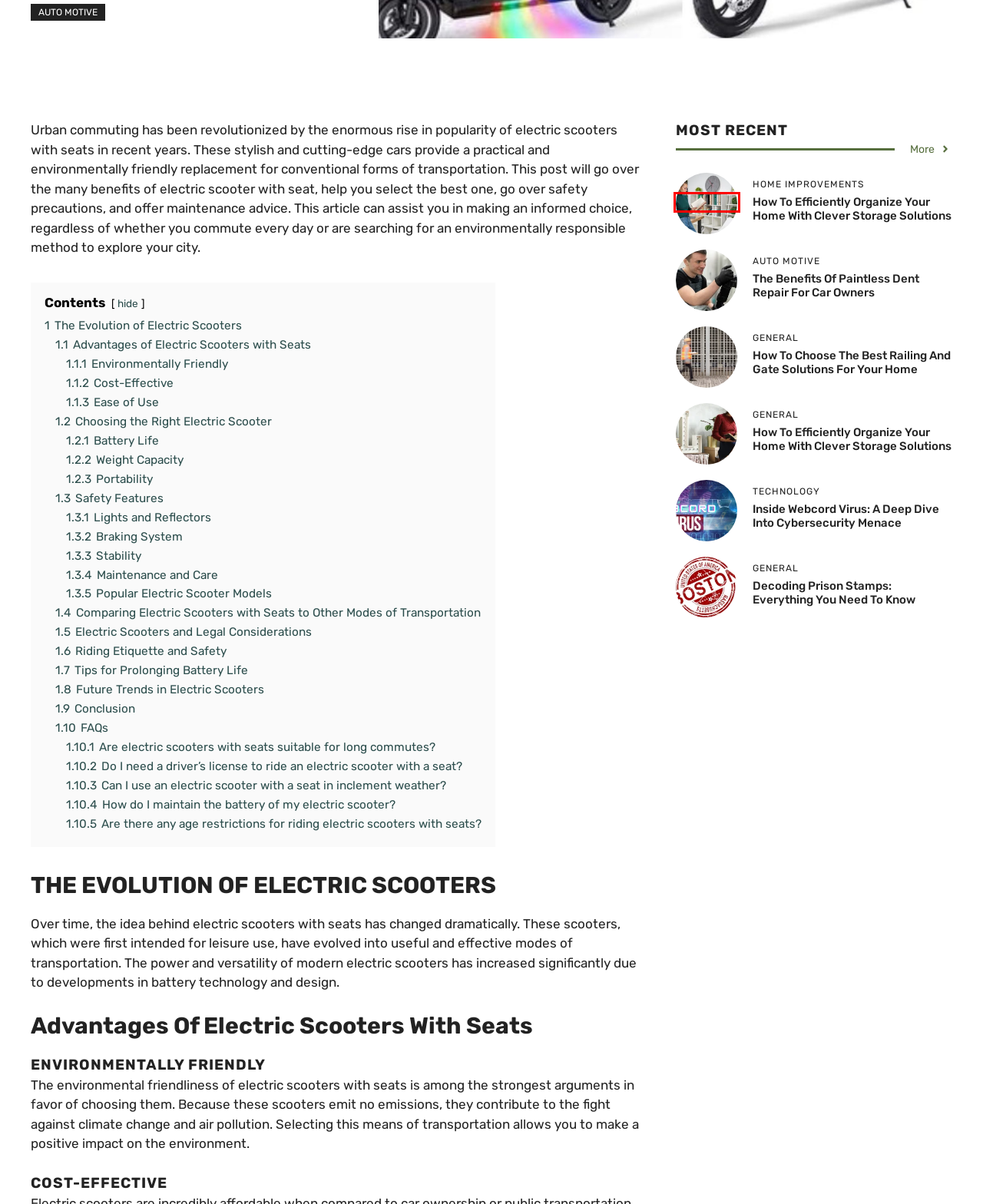Review the webpage screenshot provided, noting the red bounding box around a UI element. Choose the description that best matches the new webpage after clicking the element within the bounding box. The following are the options:
A. How to Choose the Best Railing and Gate Solutions for Your Home - Tumgazeteler
B. The Benefits of Paintless Dent Repair for Car Owners - Tumgazeteler
C. Inside Webcord virus: A Deep Dive into Cybersecurity Menace- Tumgazeteler
D. Organize Your Home with Clever Storage Solutions - Tumgazeteler
E. Decoding Prison Stamps: Everything You Need to Know- Tumgazeteler
F. Home - Work For Quality
G. AUTO MOTIVE Archives - Tumgazeteler
H. How to Efficiently Organize Your Home with Clever Storage Solutions - Tumgazeteler

H